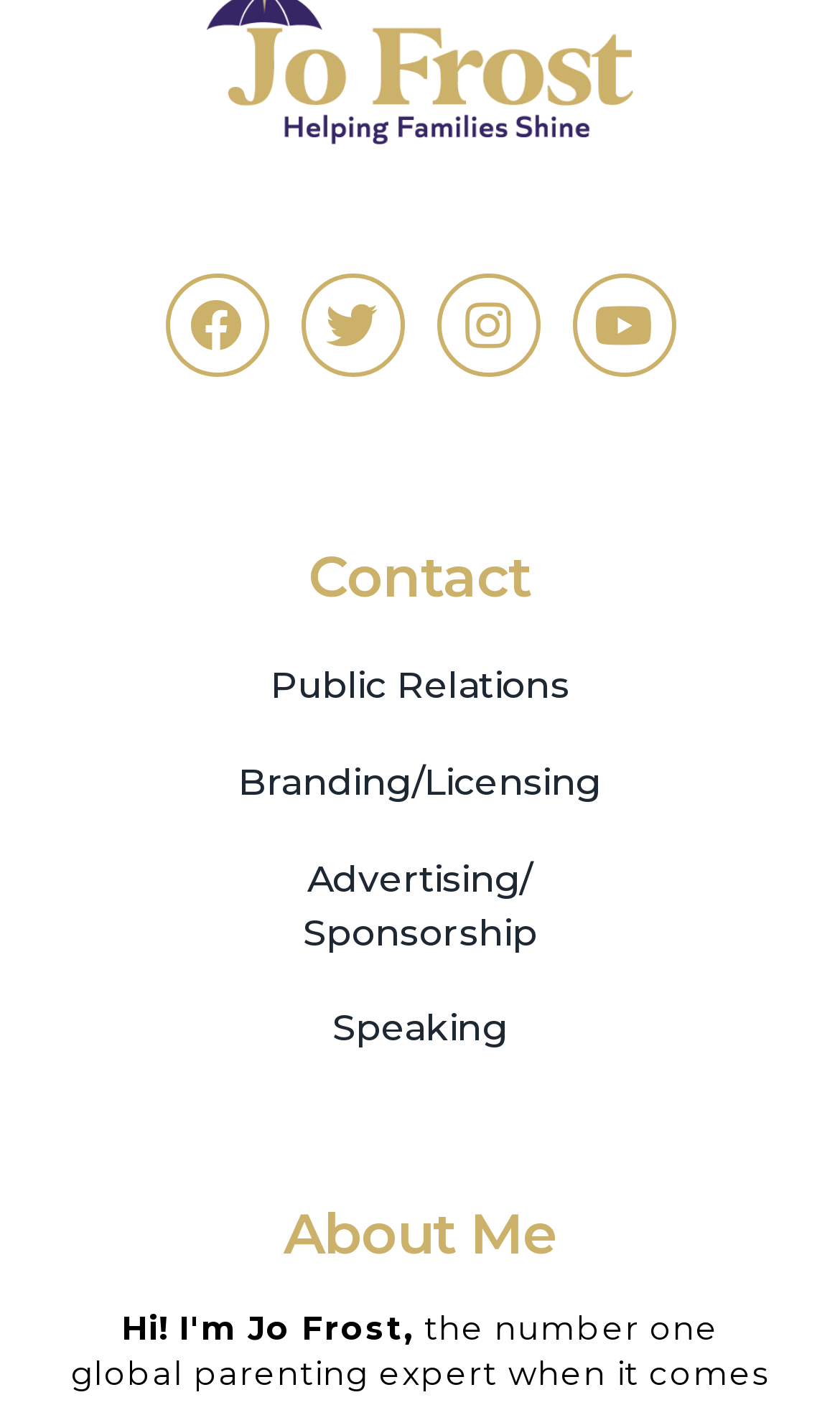What is the first contact option?
Deliver a detailed and extensive answer to the question.

I examined the contact options listed under the 'Contact' heading and found that the first option is 'Public Relations'.